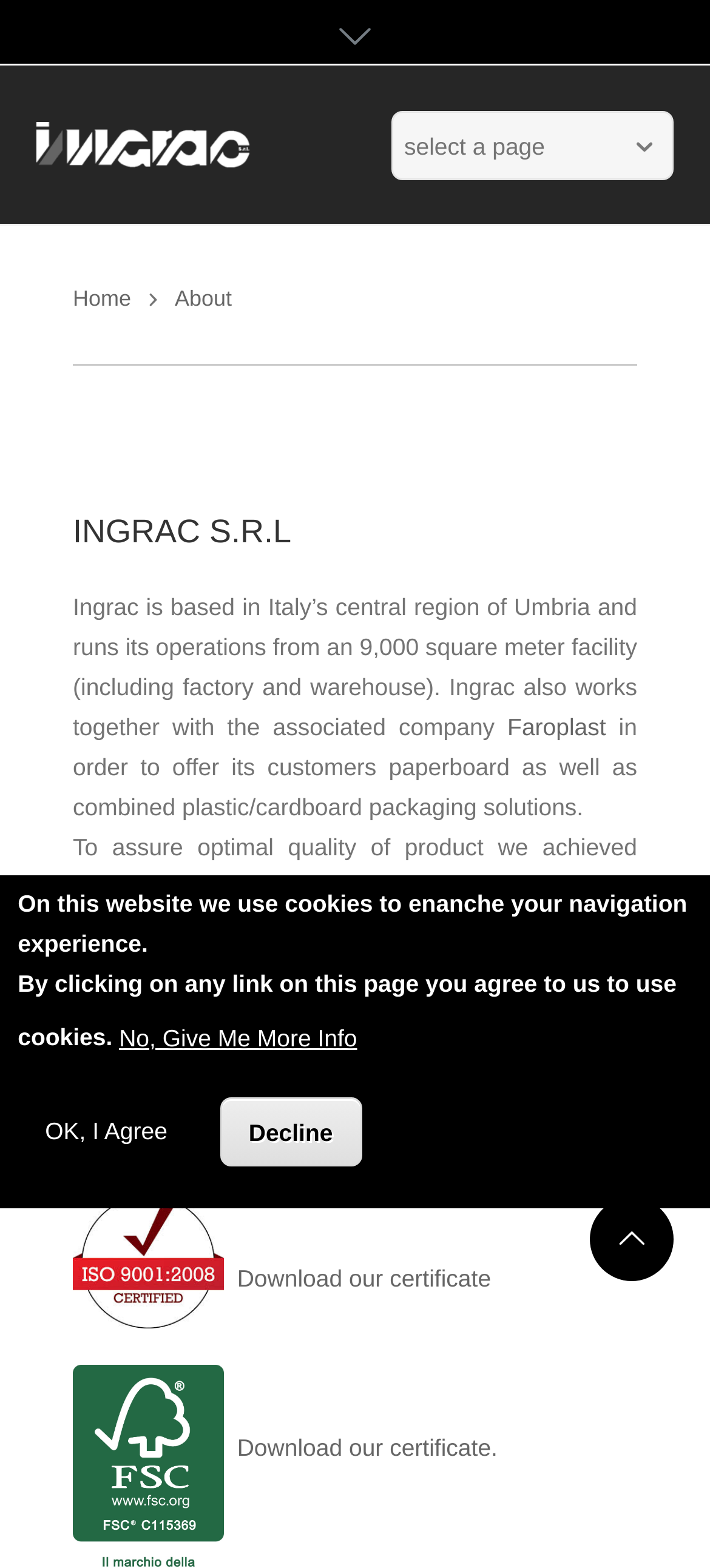Indicate the bounding box coordinates of the element that must be clicked to execute the instruction: "Visit the Faroplast website". The coordinates should be given as four float numbers between 0 and 1, i.e., [left, top, right, bottom].

[0.715, 0.455, 0.854, 0.473]